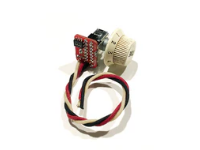Provide a thorough and detailed response to the question by examining the image: 
What is the potentiometer soldered to?

Upon closer inspection of the image, I see that the potentiometer is soldered to a small circuit board, which is equipped with several electronic components. This suggests that the circuit board plays a vital role in facilitating signal processing and adjustment within the guitar pedal circuit.